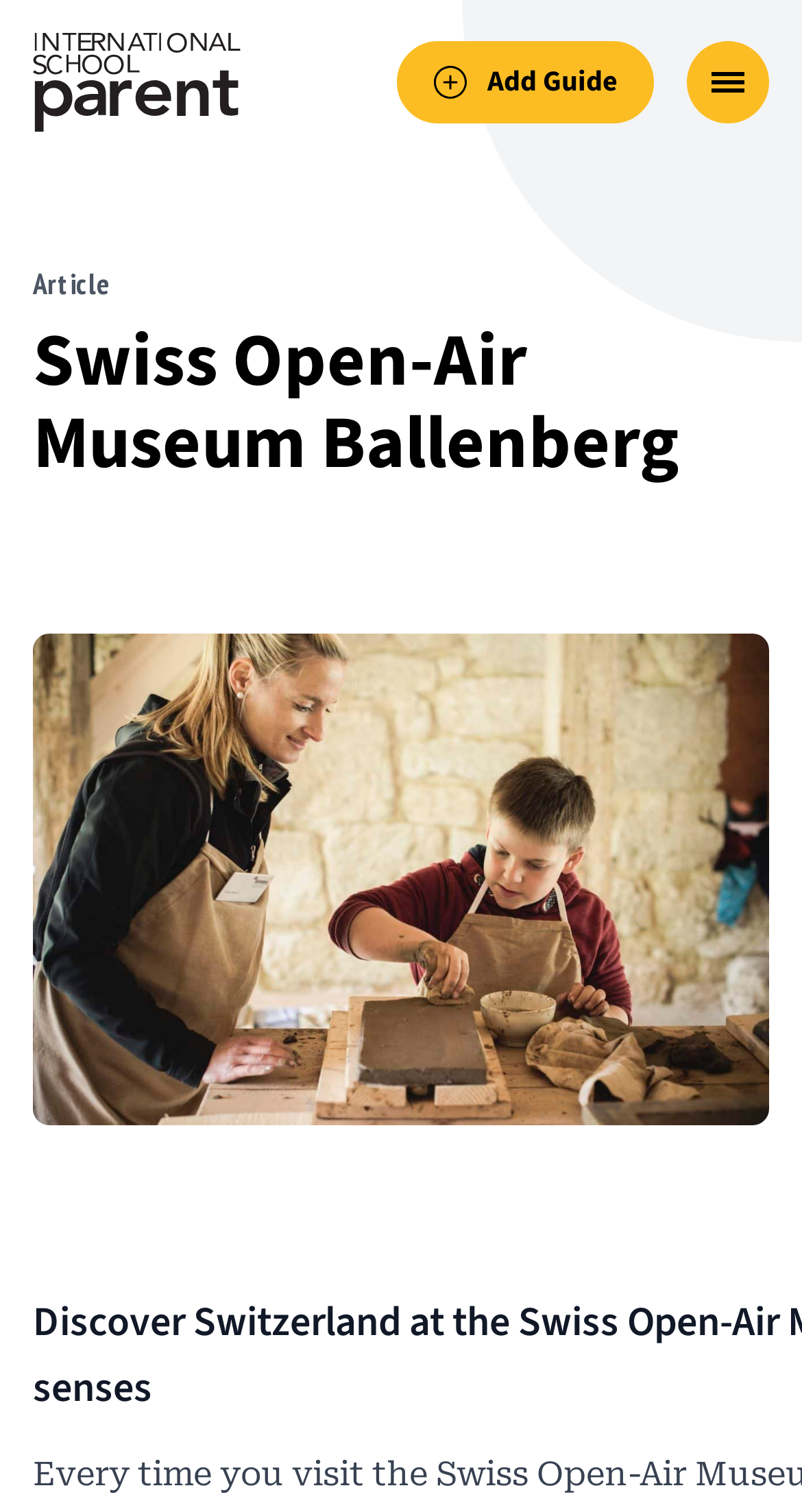Extract the bounding box coordinates for the UI element described as: "internationalschoolparent.com".

[0.041, 0.022, 0.303, 0.087]